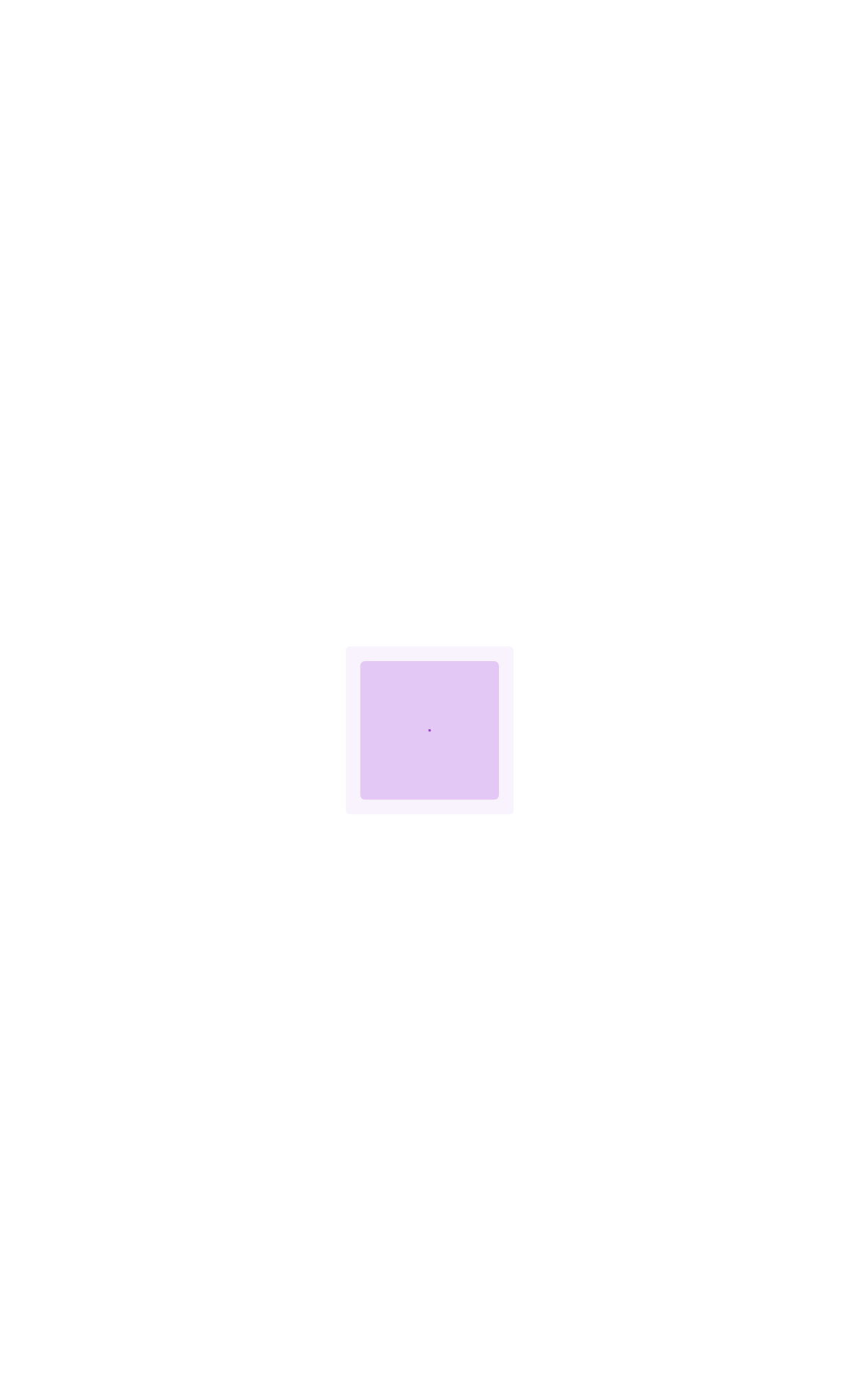Extract the bounding box coordinates of the UI element described: "parent_node: 股票期权虚拟交易". Provide the coordinates in the format [left, top, right, bottom] with values ranging from 0 to 1.

[0.902, 0.08, 1.0, 0.148]